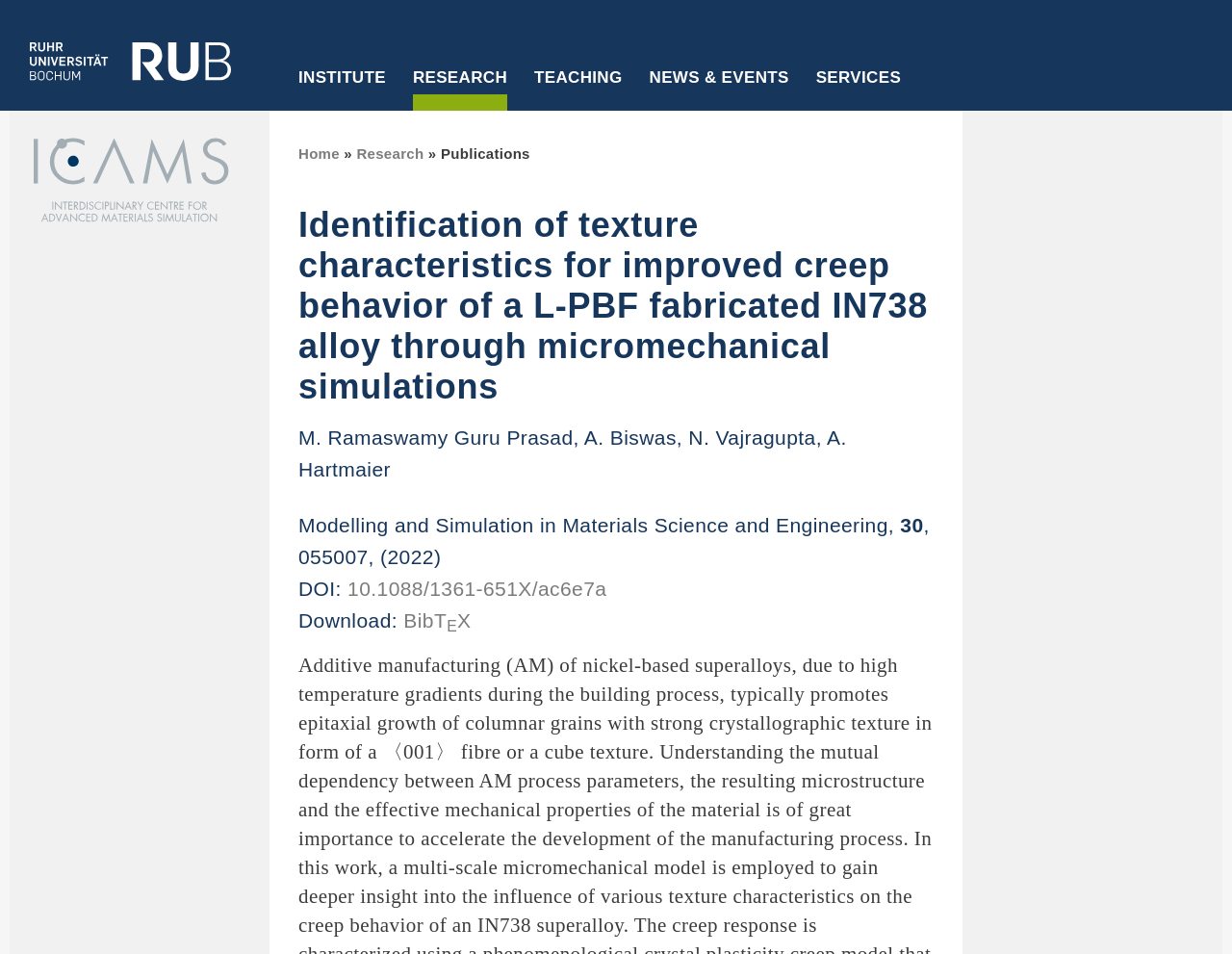Can you find the bounding box coordinates of the area I should click to execute the following instruction: "Click the 'Publications' link"?

[0.188, 0.128, 0.3, 0.164]